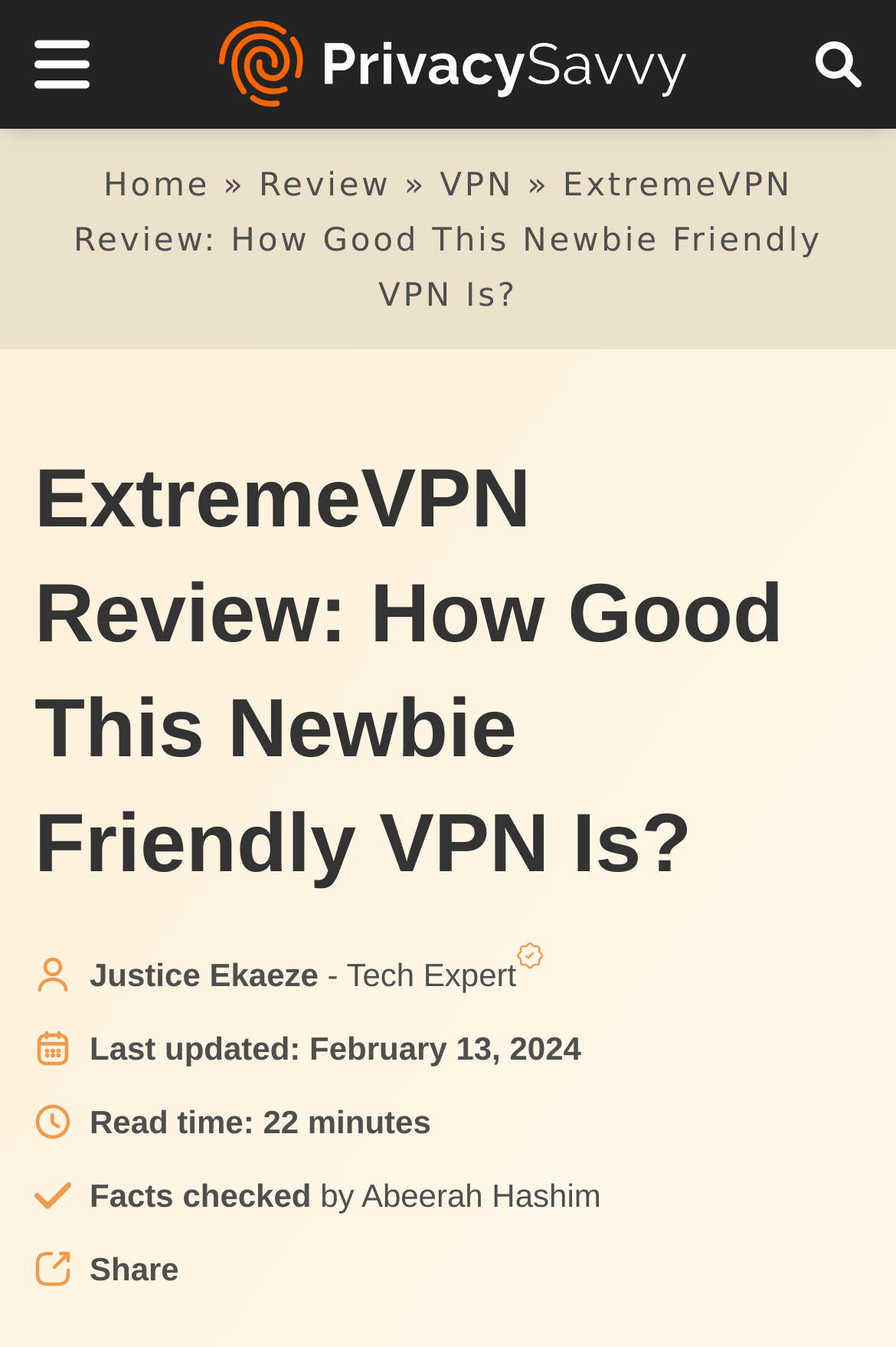Please mark the clickable region by giving the bounding box coordinates needed to complete this instruction: "Share to Twitter".

[0.074, 0.918, 0.105, 0.966]